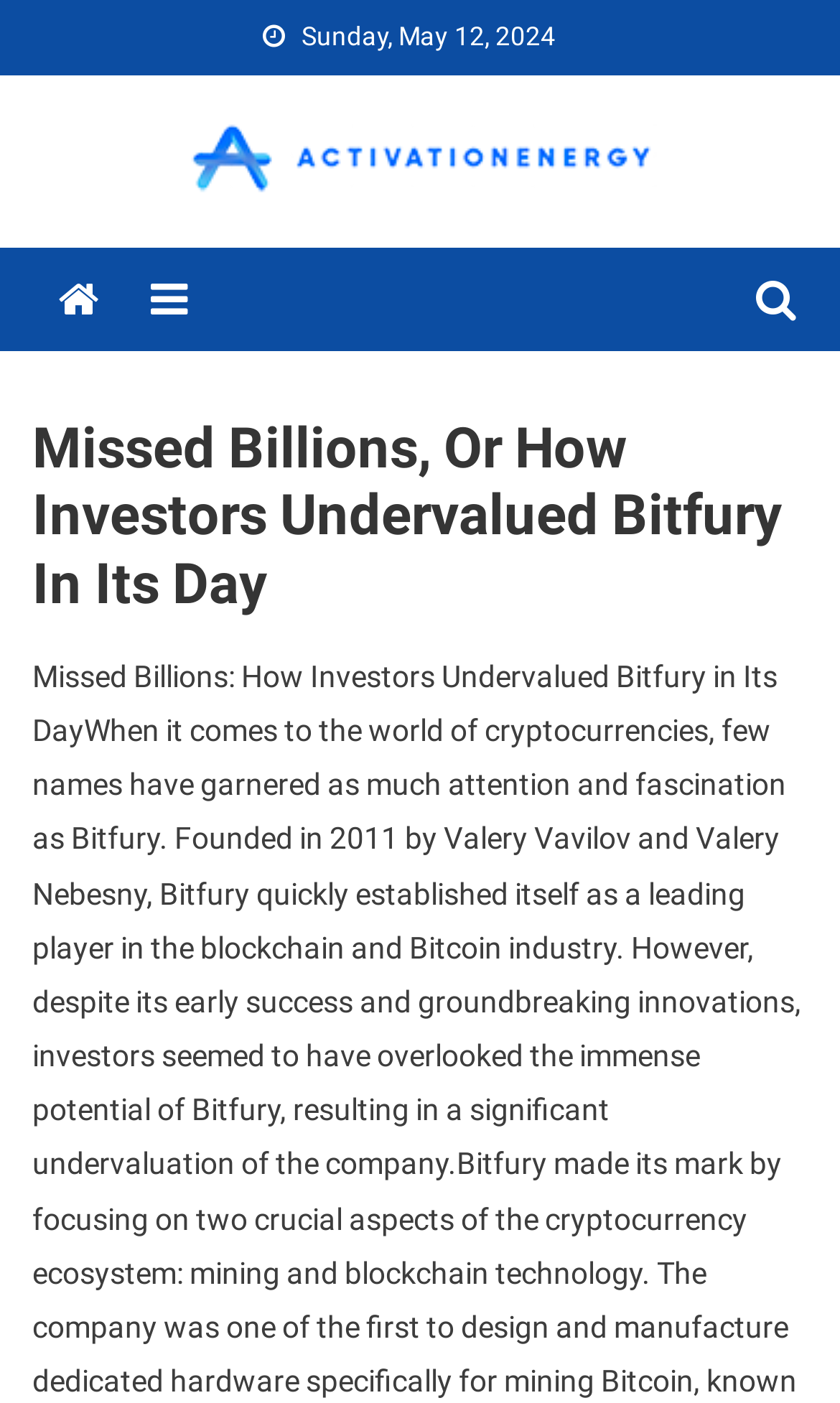From the webpage screenshot, identify the region described by Menu. Provide the bounding box coordinates as (top-left x, top-left y, bottom-right x, bottom-right y), with each value being a floating point number between 0 and 1.

[0.149, 0.177, 0.254, 0.251]